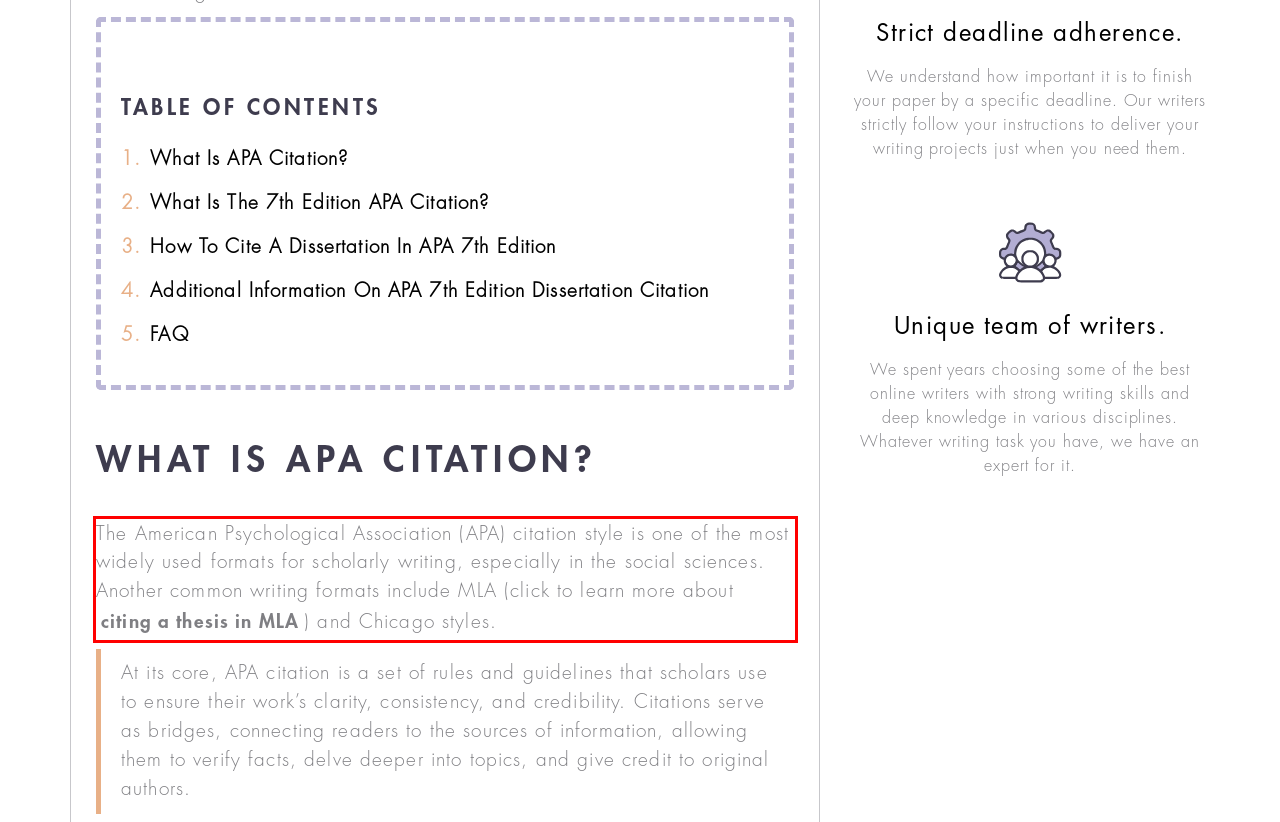Within the screenshot of a webpage, identify the red bounding box and perform OCR to capture the text content it contains.

The American Psychological Association (APA) citation style is one of the most widely used formats for scholarly writing, especially in the social sciences. Another common writing formats include MLA (click to learn more about citing a thesis in MLA) and Chicago styles.